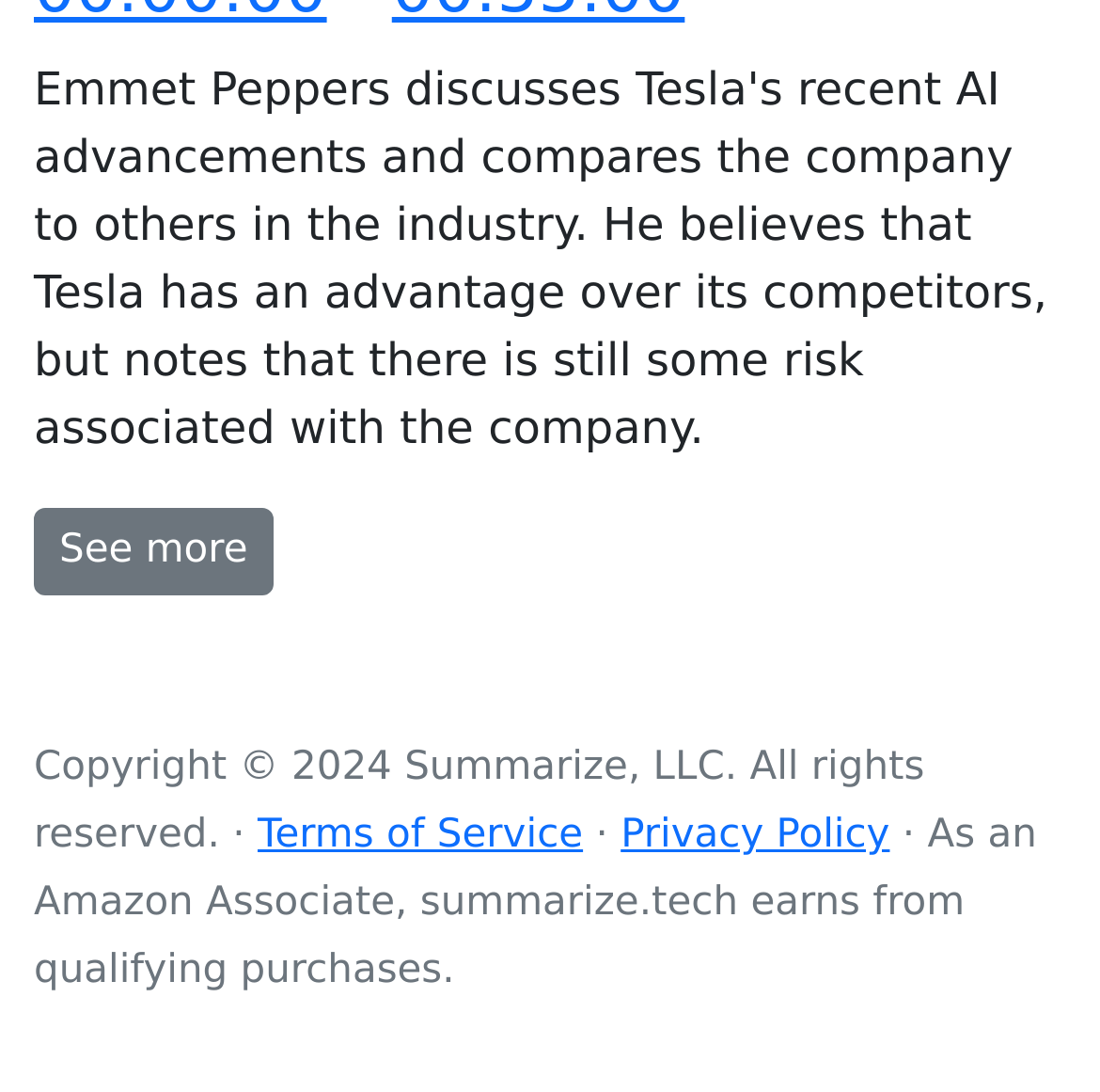Given the webpage screenshot, identify the bounding box of the UI element that matches this description: "Terms of Service".

[0.234, 0.744, 0.53, 0.785]